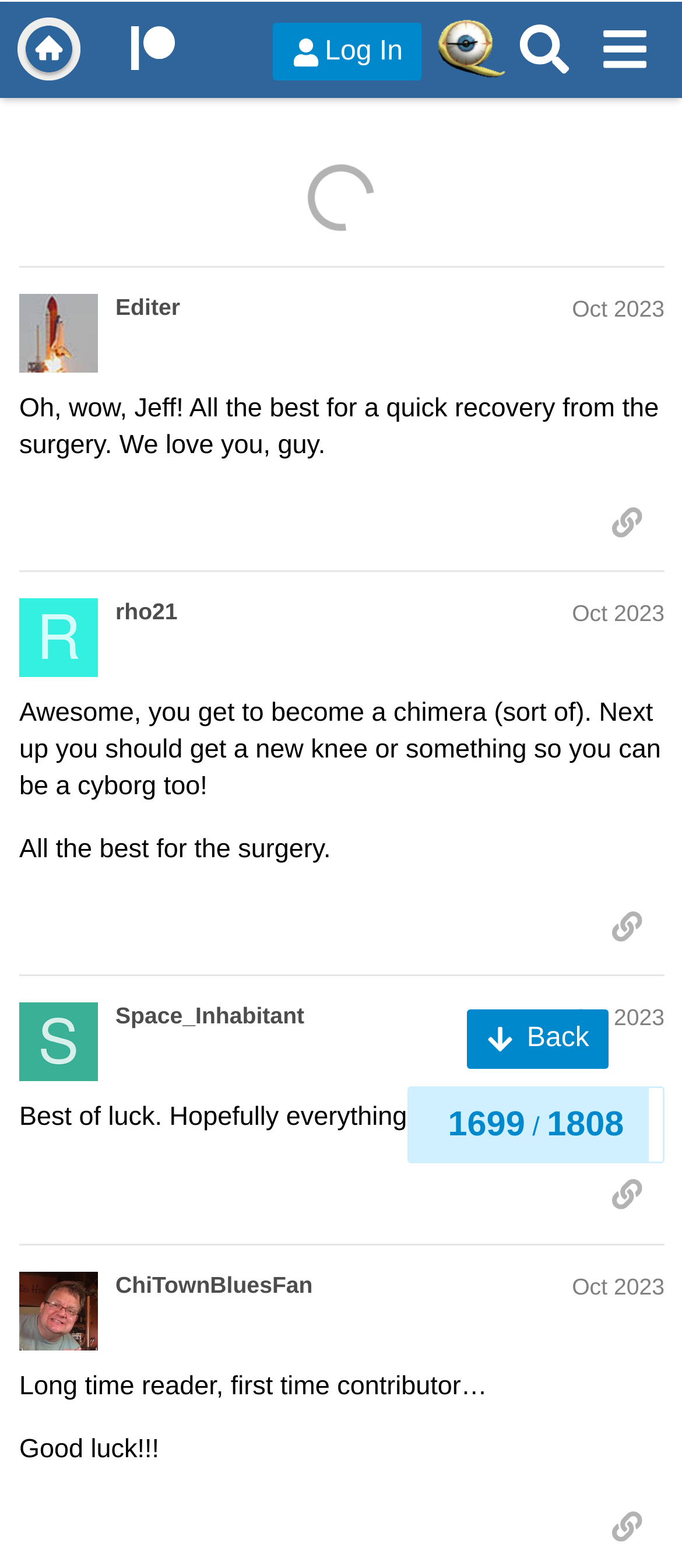Find the bounding box coordinates for the area that must be clicked to perform this action: "Click the 'Quarter To Three Forums' link".

[0.026, 0.011, 0.118, 0.051]